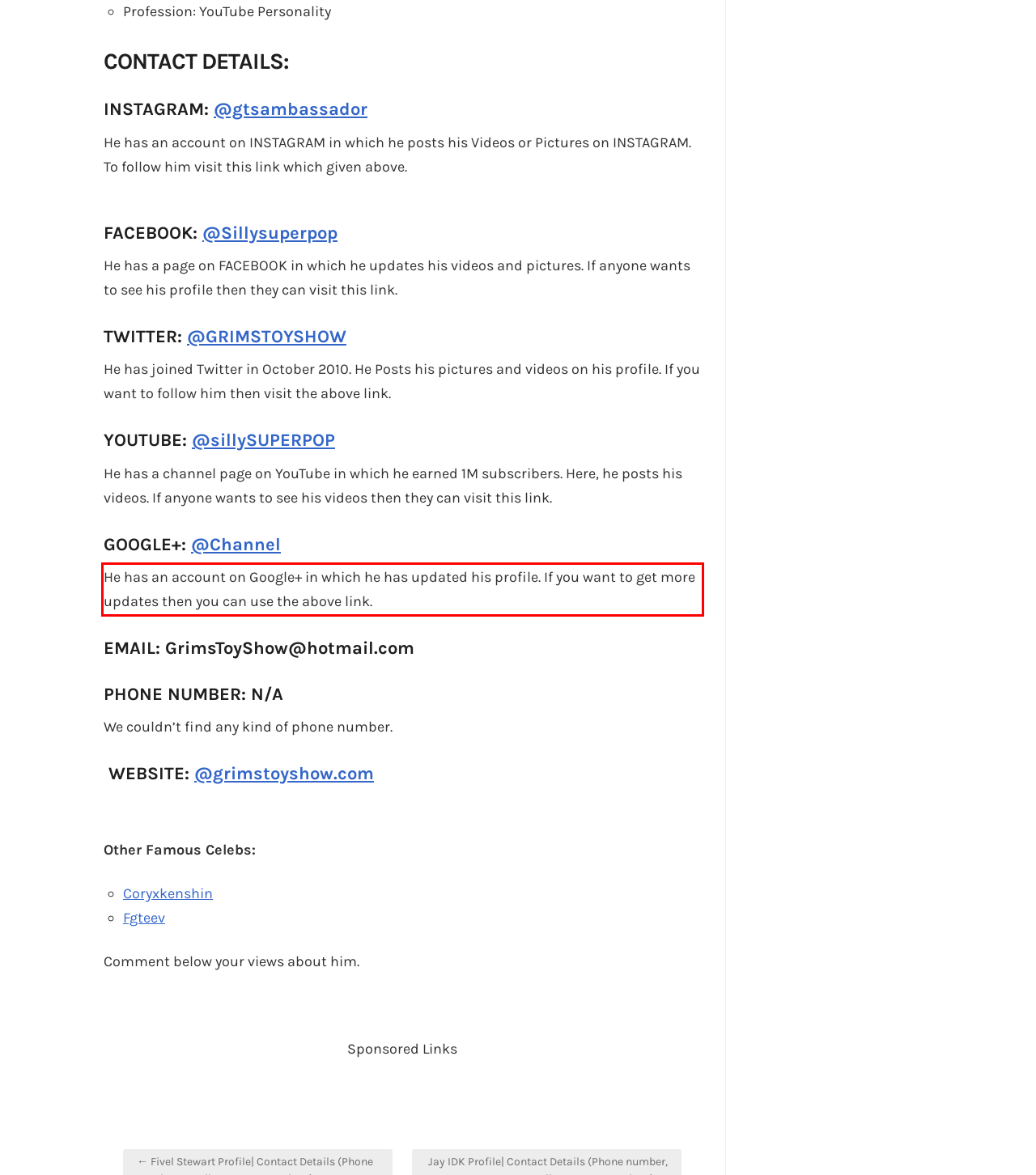Please analyze the screenshot of a webpage and extract the text content within the red bounding box using OCR.

He has an account on Google+ in which he has updated his profile. If you want to get more updates then you can use the above link.